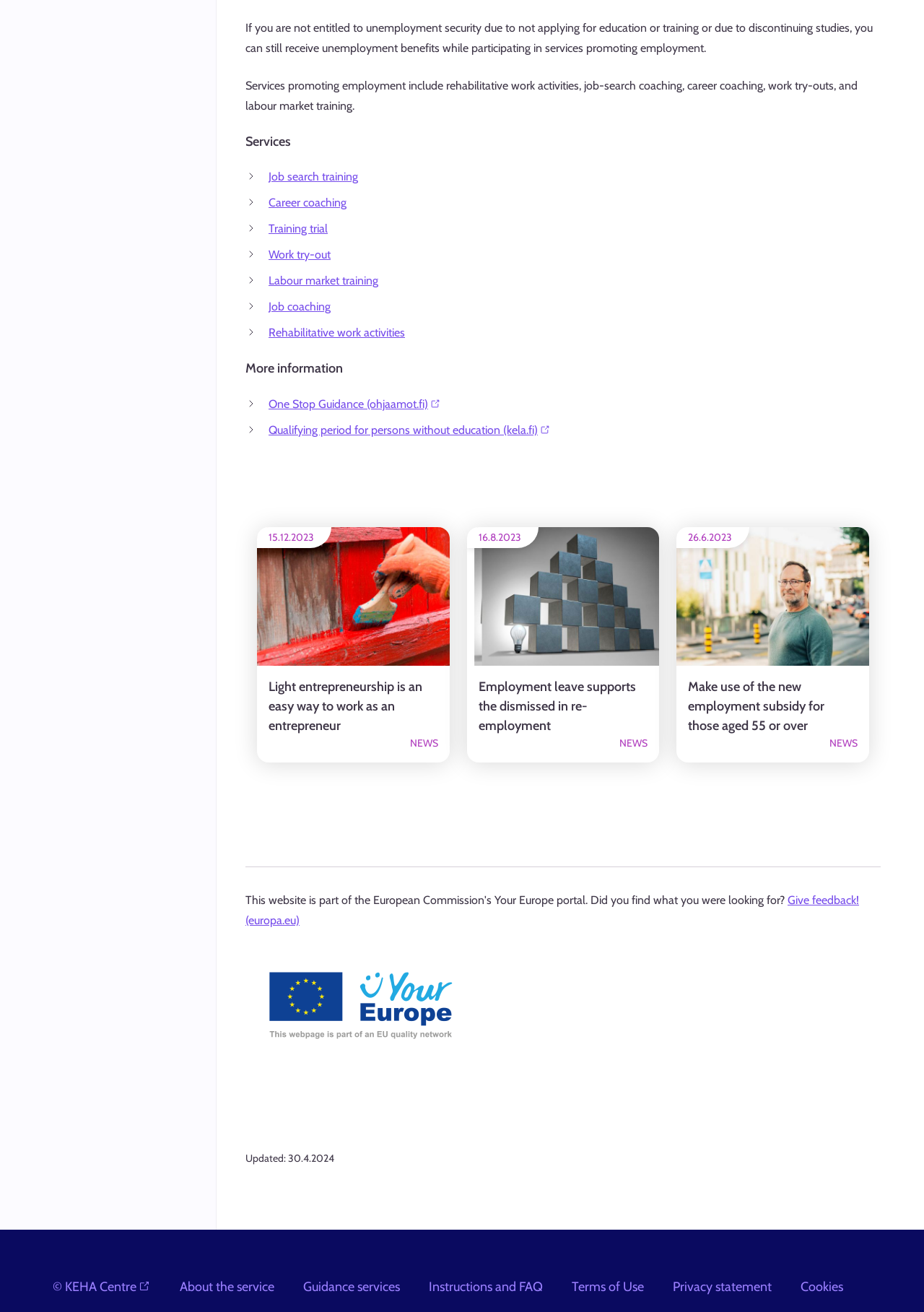Provide the bounding box coordinates for the UI element described in this sentence: "One Stop Guidance (ohjaamot.fi)⁠". The coordinates should be four float values between 0 and 1, i.e., [left, top, right, bottom].

[0.291, 0.302, 0.477, 0.313]